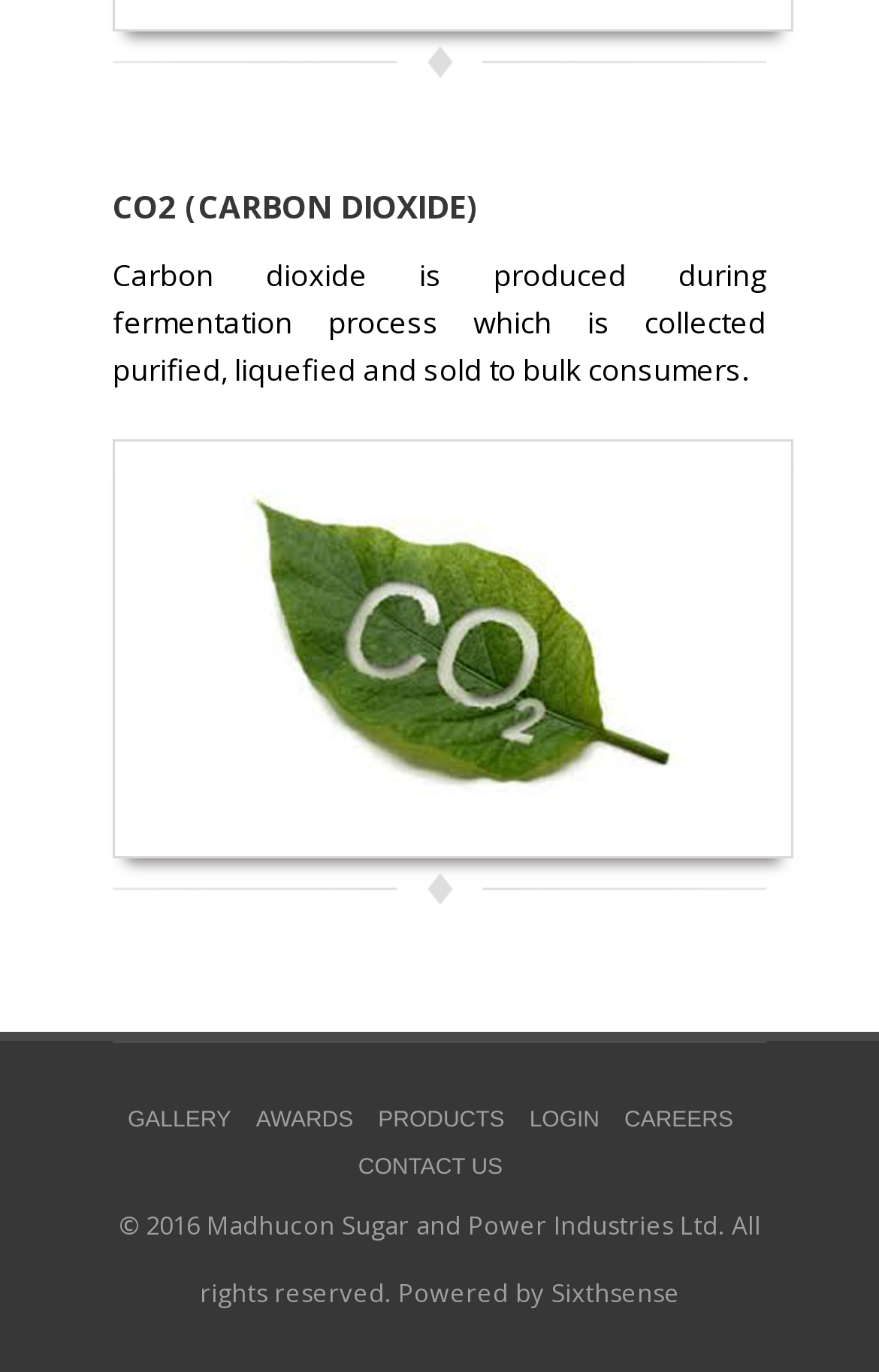Determine the bounding box coordinates of the target area to click to execute the following instruction: "go to gallery."

[0.145, 0.807, 0.263, 0.825]